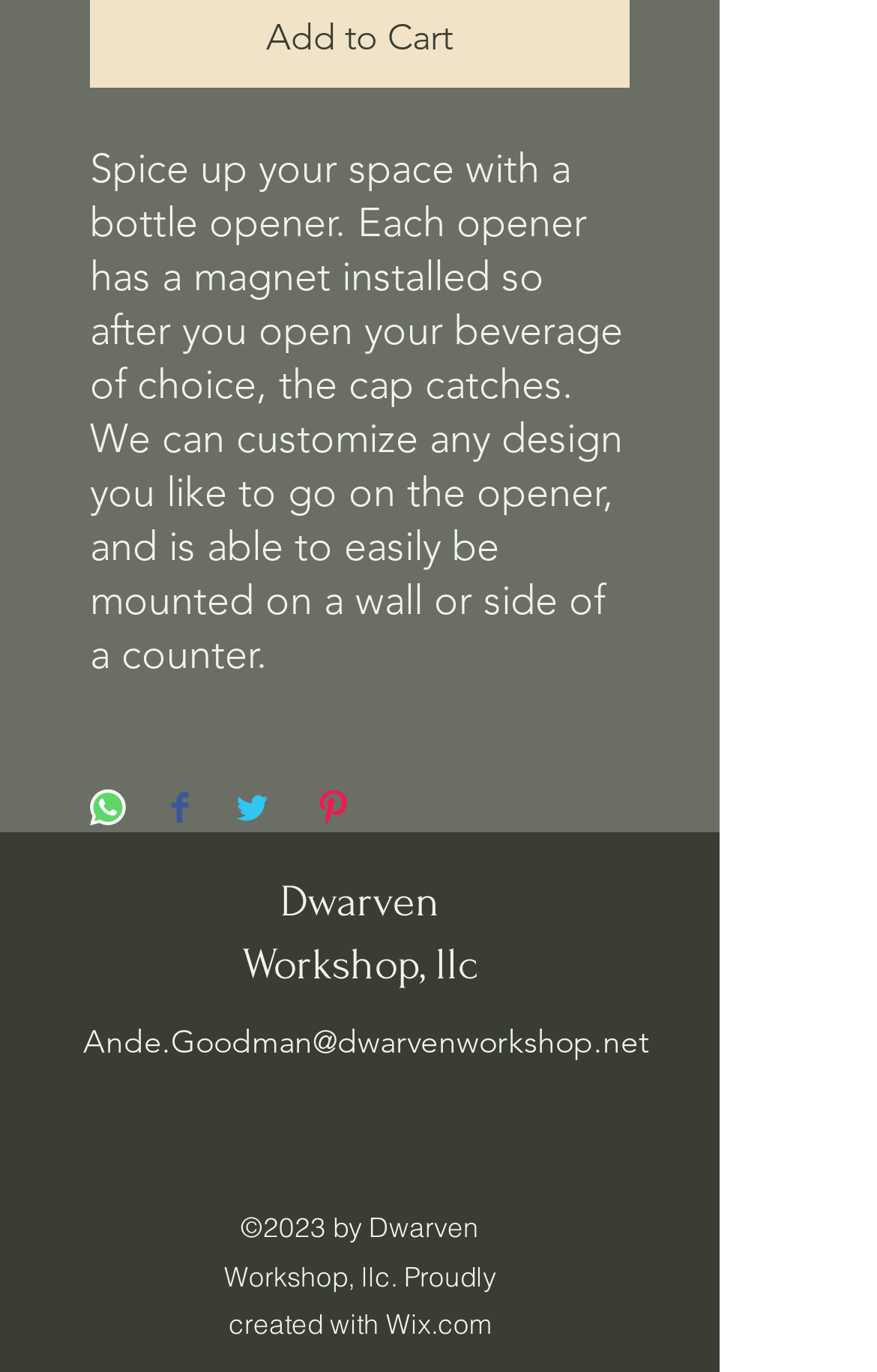Refer to the screenshot and answer the following question in detail:
How many social media platforms can be shared on?

There are four buttons for sharing on social media platforms: 'Share on WhatsApp', 'Share on Facebook', 'Share on Twitter', and 'Pin on Pinterest'. Additionally, there are links to 'Facebook' and 'Instagram' in the 'Social Bar' list.